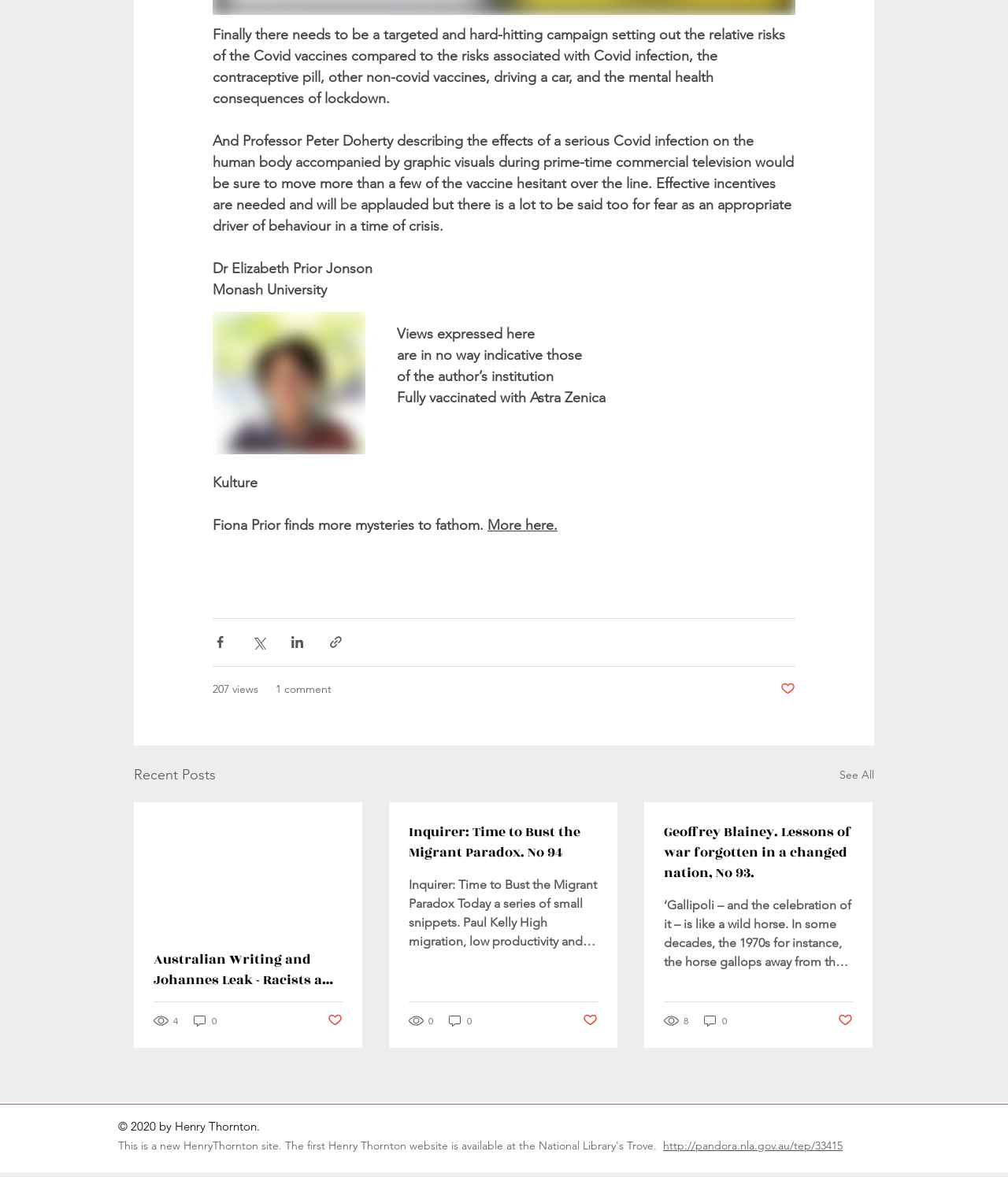Use a single word or phrase to answer the question: 
What is the name of the university mentioned?

Monash University